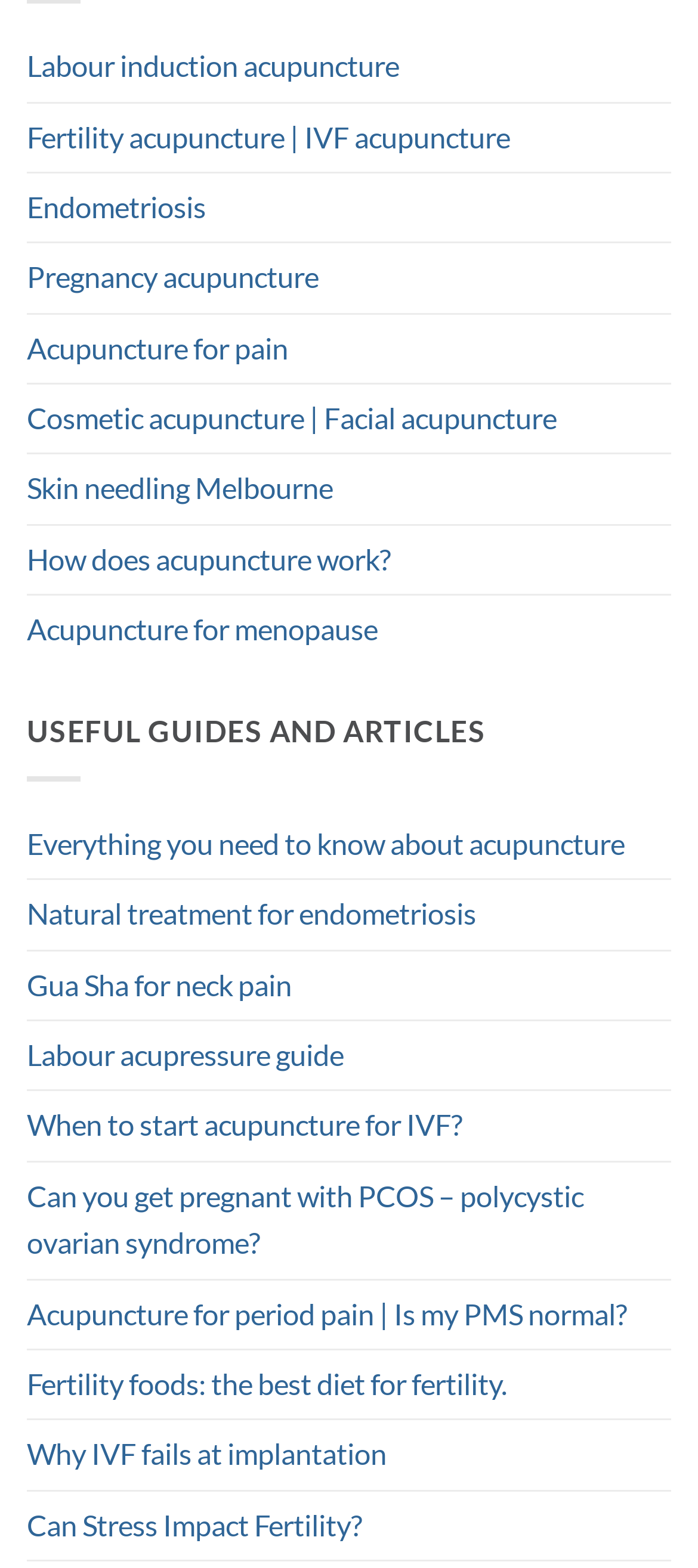Please determine the bounding box coordinates of the section I need to click to accomplish this instruction: "Check out the guide on labour acupressure".

[0.038, 0.651, 0.492, 0.695]